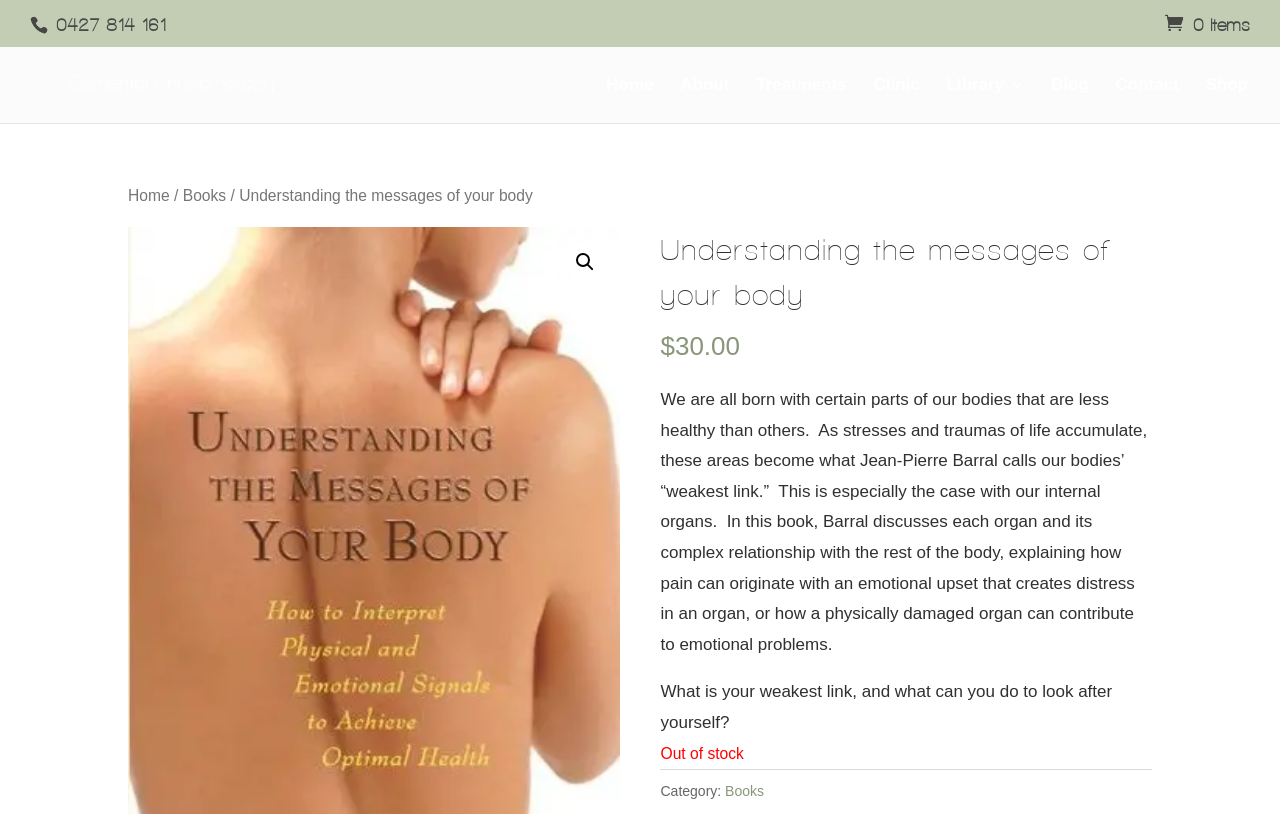Describe all the significant parts and information present on the webpage.

The webpage is about a book titled "Understanding the Messages of Your Body" by Dr. Jean-Pierre Barral. At the top left, there is a phone number "0427 814 161" displayed. On the top right, there are several links, including "Items", "Elemental Physiotherapy" with an accompanying image, and a navigation menu with links to "Home", "About", "Treatments", "Clinic", "Library 3", "Blog", "Contact", and "Shop".

Below the navigation menu, there is a breadcrumb navigation section with links to "Home", "Books", and the current page "Understanding the messages of your body". 

On the left side of the page, there is a search icon 🔍. The main content of the page starts with a heading "Understanding the messages of your body" followed by a price tag of $30.00. 

The main text describes the book, explaining how internal organs are related to emotions and how pain can originate from emotional upsets or physical damage to organs. The text also asks the reader to reflect on their own "weakest link" and how to take care of themselves. 

At the bottom of the page, there is a notice indicating that the book is "Out of stock". Additionally, there is a category label "Books" with a link to the book category.